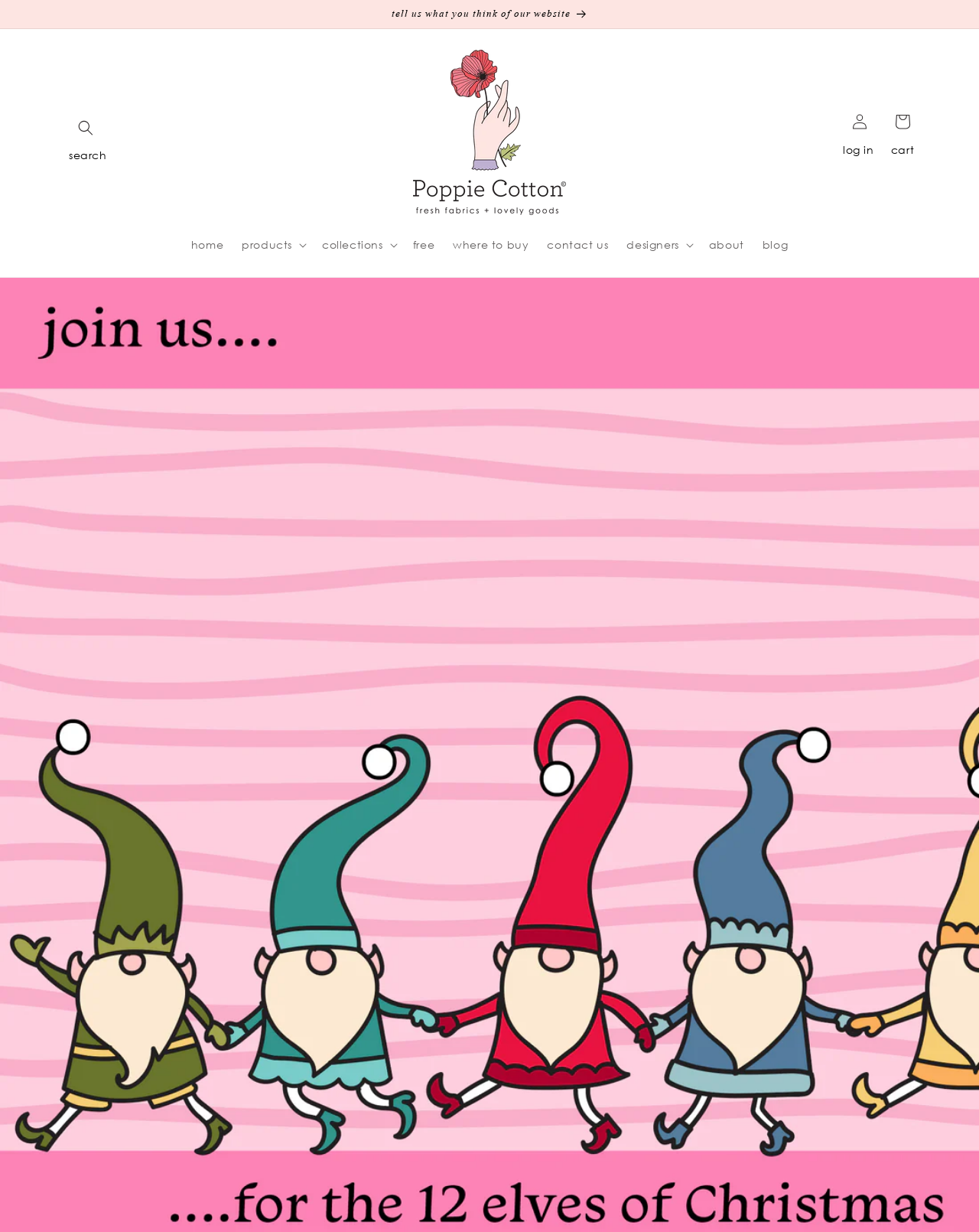How many main navigation menu items are there?
We need a detailed and exhaustive answer to the question. Please elaborate.

I counted the number of button elements with the 'expanded: False' property, which are likely to be the main navigation menu items. There are 7 such elements.